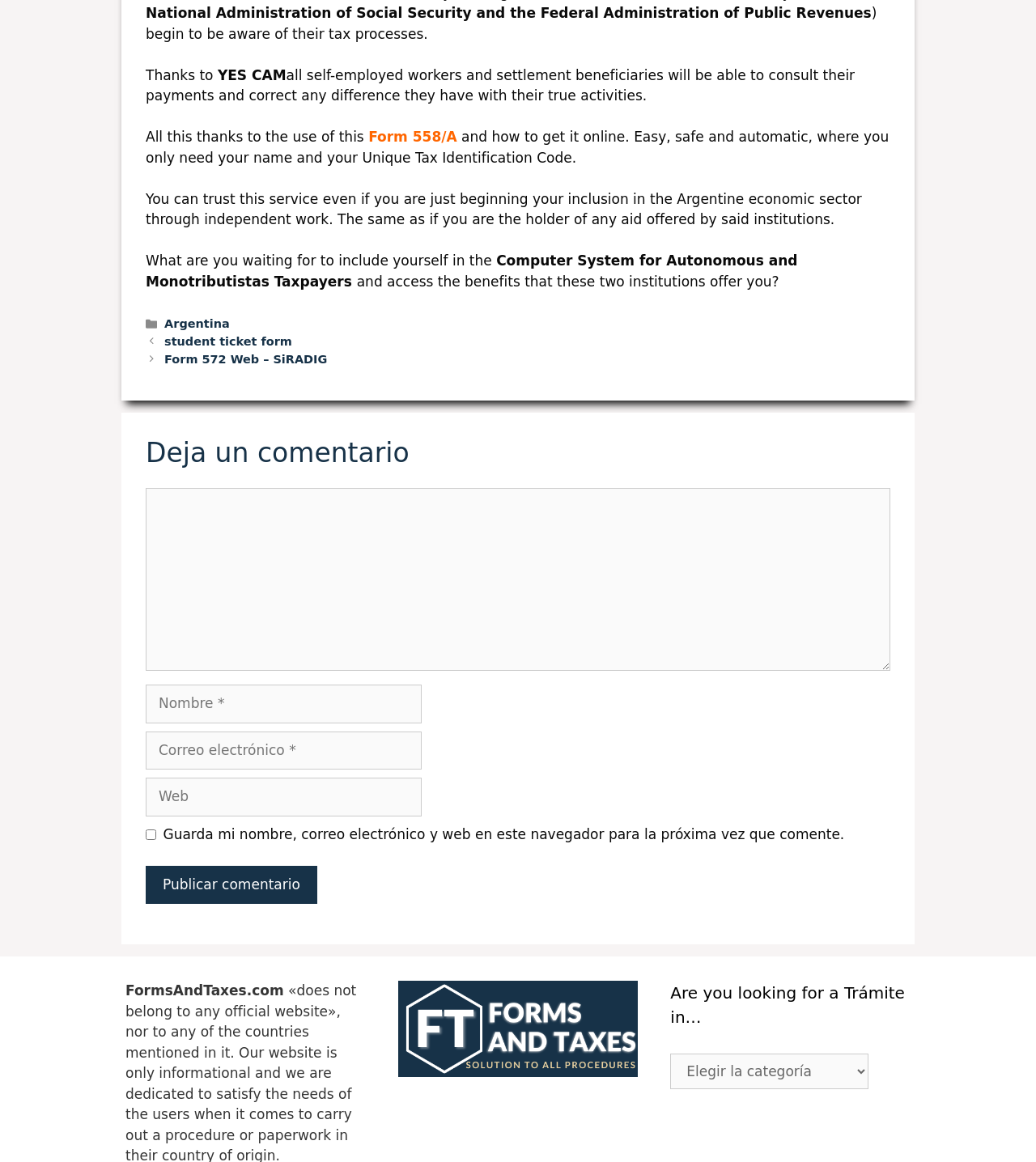Find and specify the bounding box coordinates that correspond to the clickable region for the instruction: "Enter your comment in the text box".

[0.141, 0.42, 0.859, 0.577]